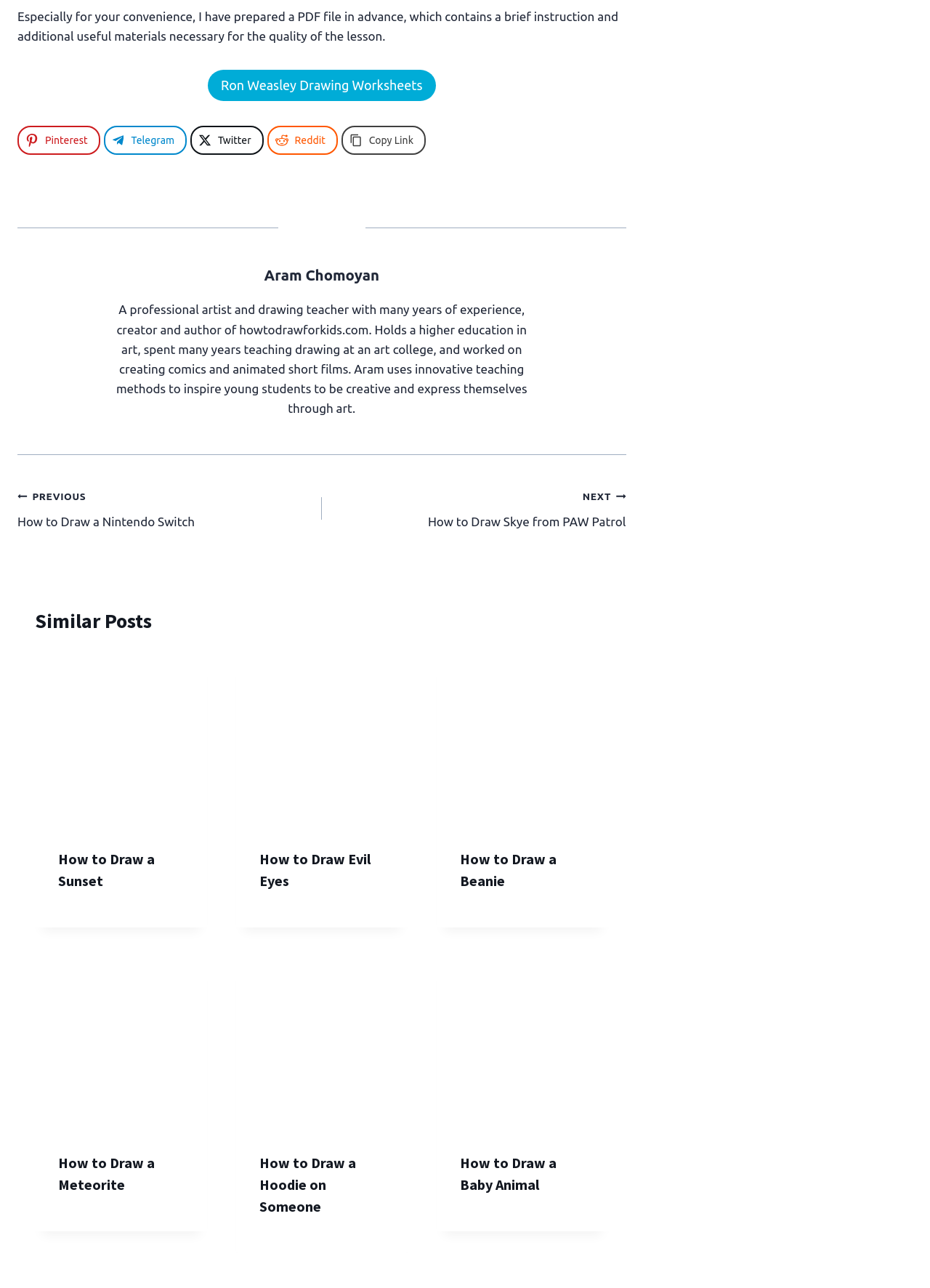Using the information in the image, could you please answer the following question in detail:
What is the title of the previous post?

The title of the previous post can be determined by reading the link element that says 'PREVIOUS How to Draw a Nintendo Switch'.